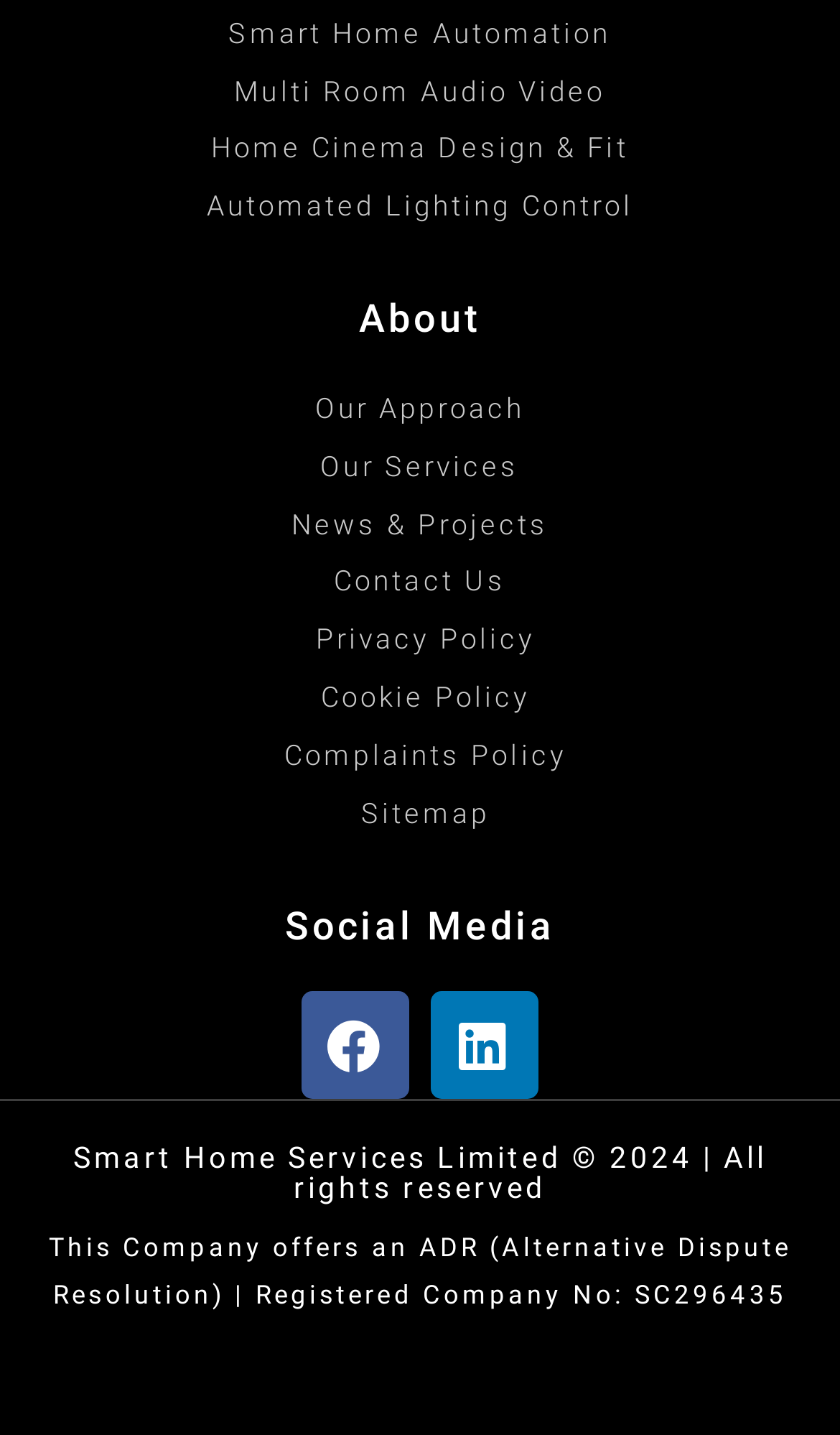Mark the bounding box of the element that matches the following description: "Multi Room Audio Video".

[0.064, 0.047, 0.936, 0.08]